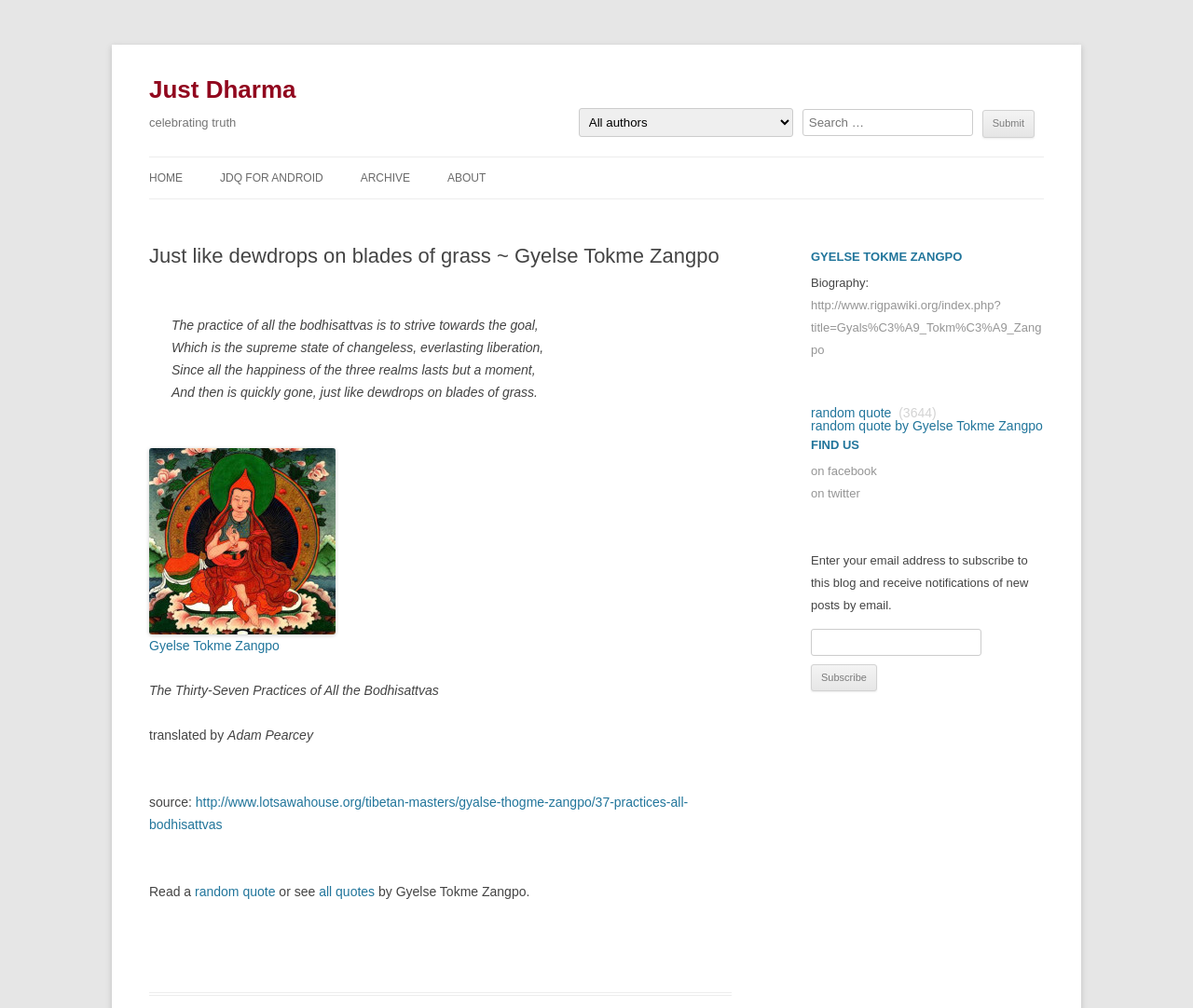Please provide the bounding box coordinates for the element that needs to be clicked to perform the following instruction: "Subscribe to the blog". The coordinates should be given as four float numbers between 0 and 1, i.e., [left, top, right, bottom].

[0.68, 0.659, 0.735, 0.686]